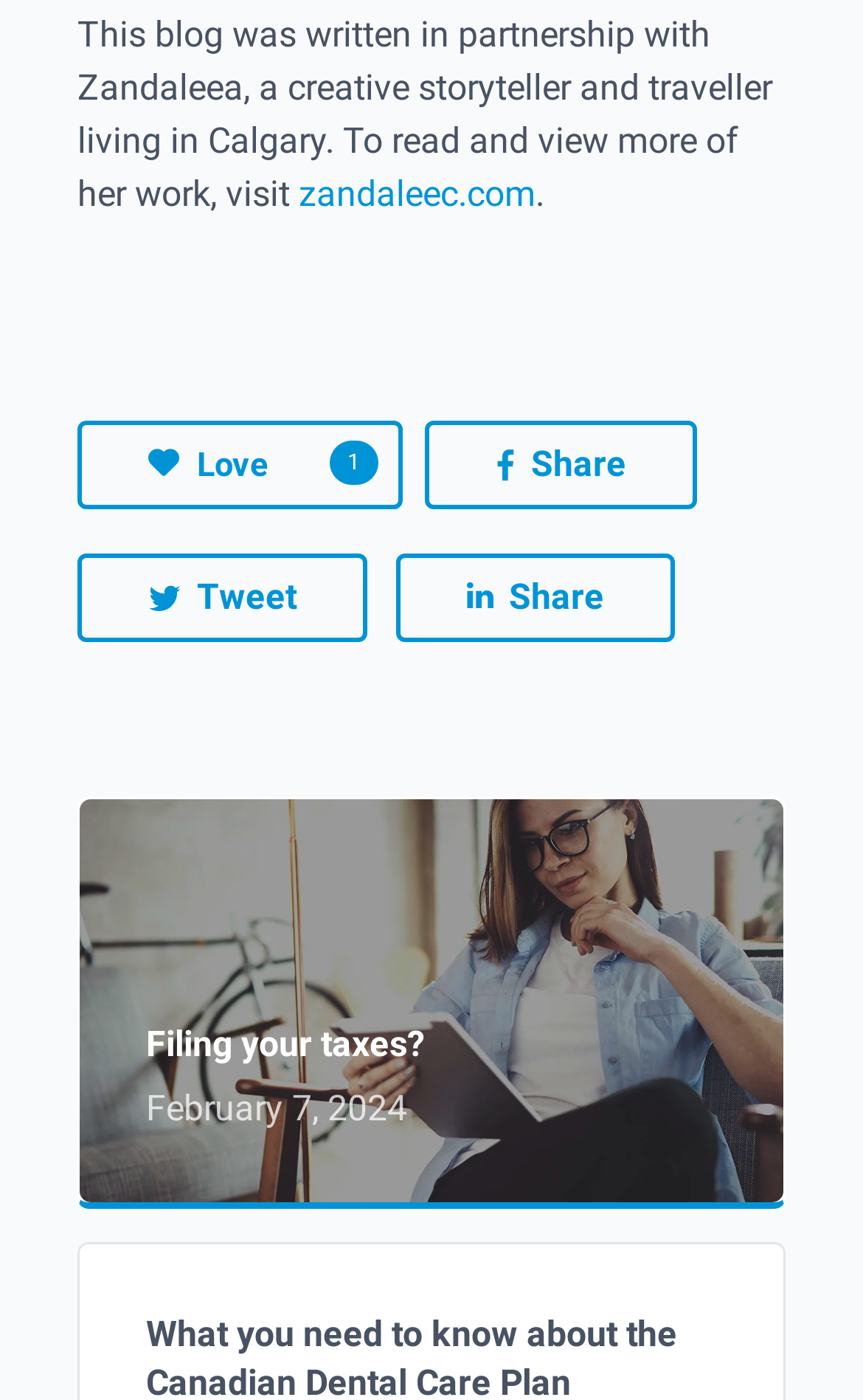Respond to the question below with a concise word or phrase:
What is the topic of the latest article?

Filing taxes